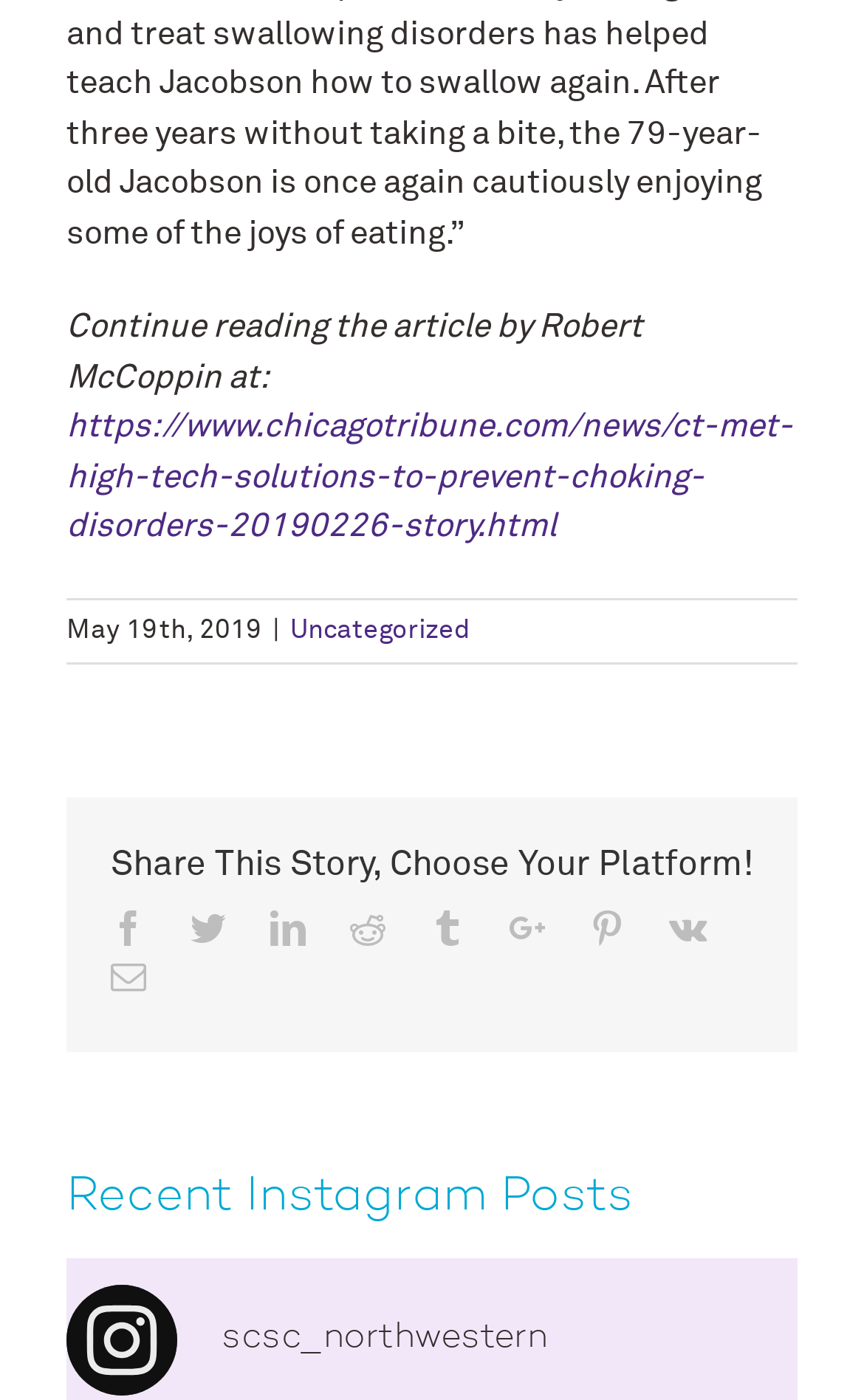Given the description "Pinterest", determine the bounding box of the corresponding UI element.

[0.682, 0.65, 0.723, 0.675]